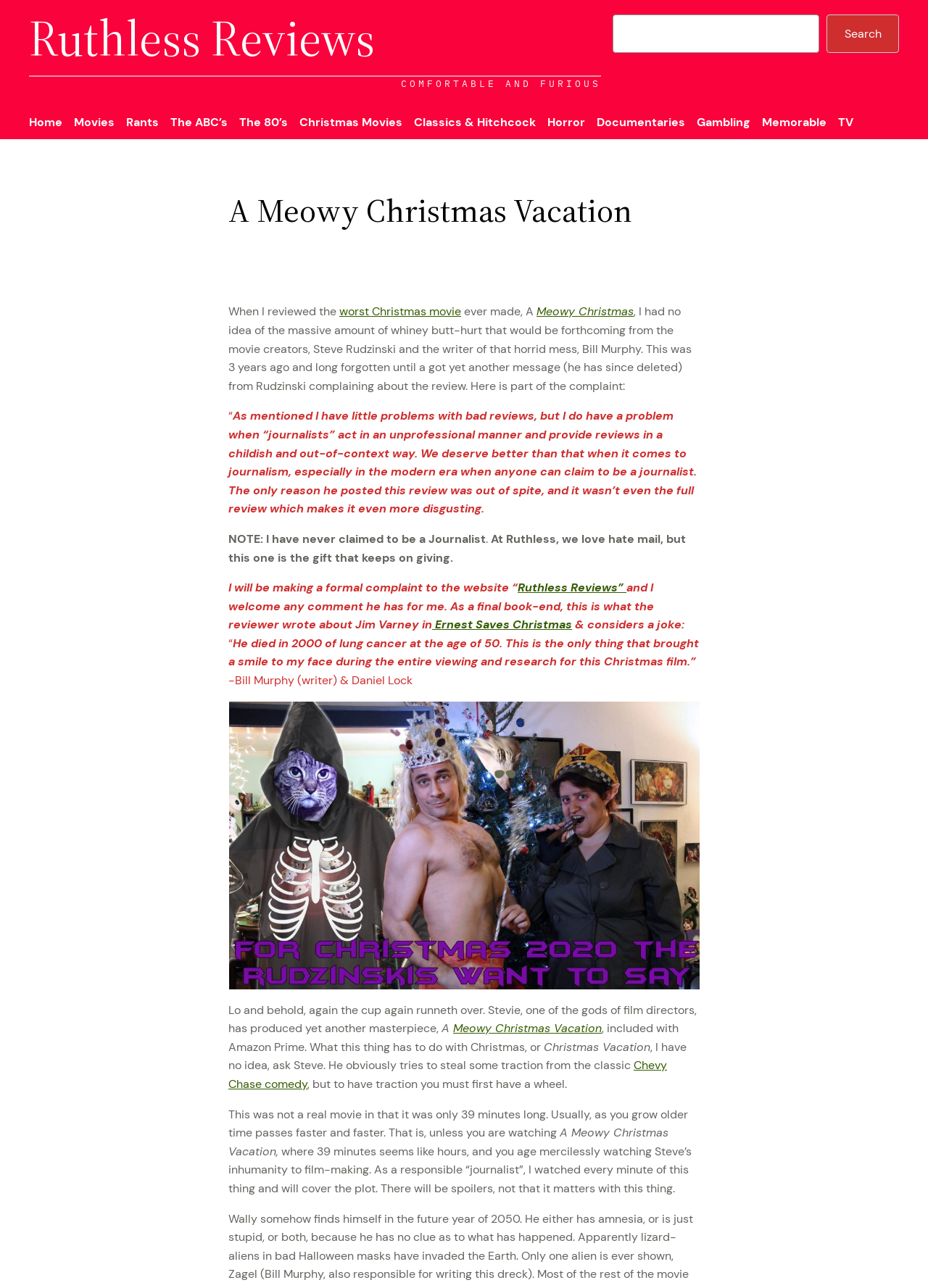What is the name of the film director mentioned in the review?
Could you answer the question with a detailed and thorough explanation?

The answer can be found in the text where it says 'Steve Rudzinski and the writer of that horrid mess, Bill Murphy...'.